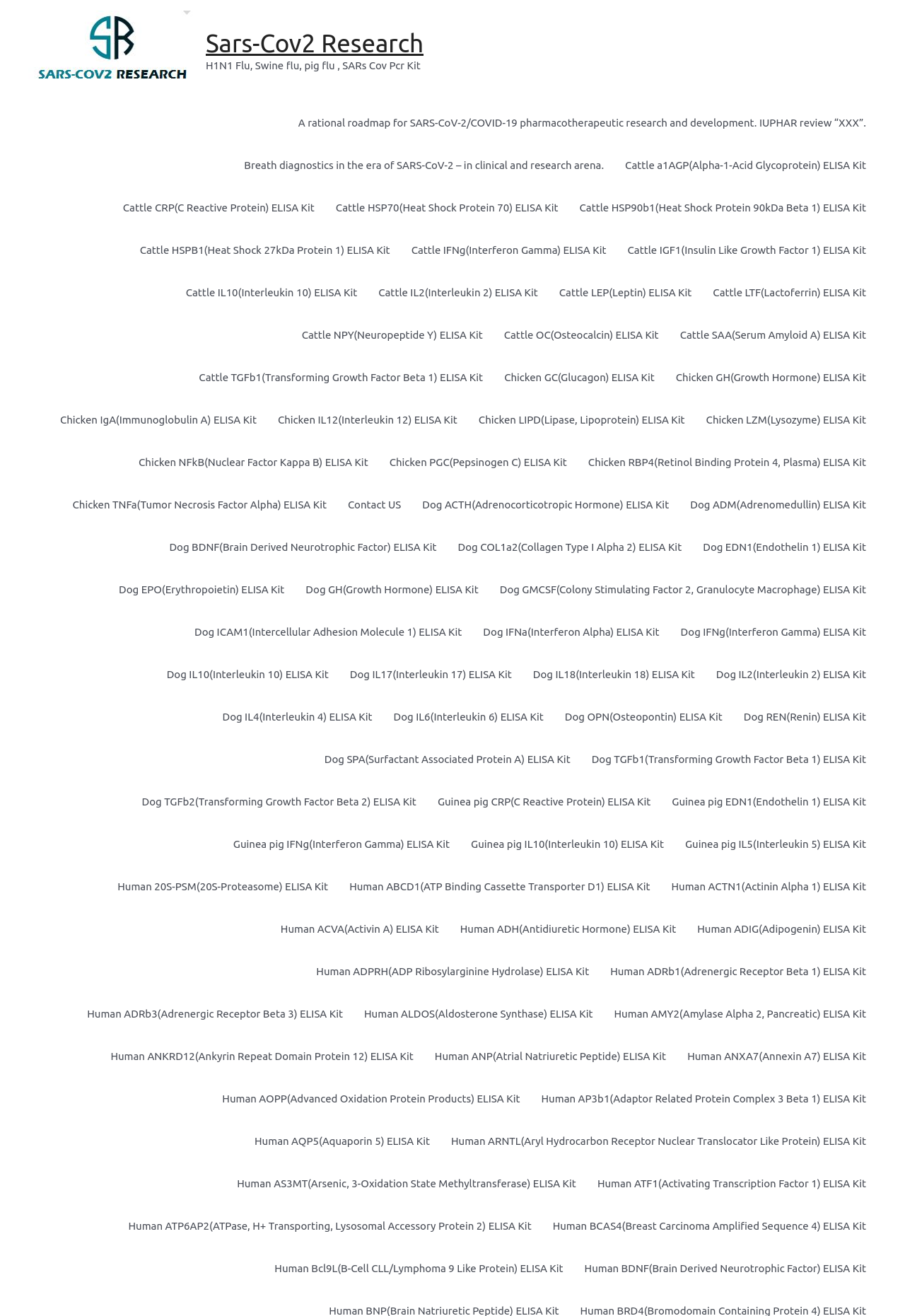Specify the bounding box coordinates of the area to click in order to execute this command: 'Contact US'. The coordinates should consist of four float numbers ranging from 0 to 1, and should be formatted as [left, top, right, bottom].

[0.373, 0.368, 0.455, 0.4]